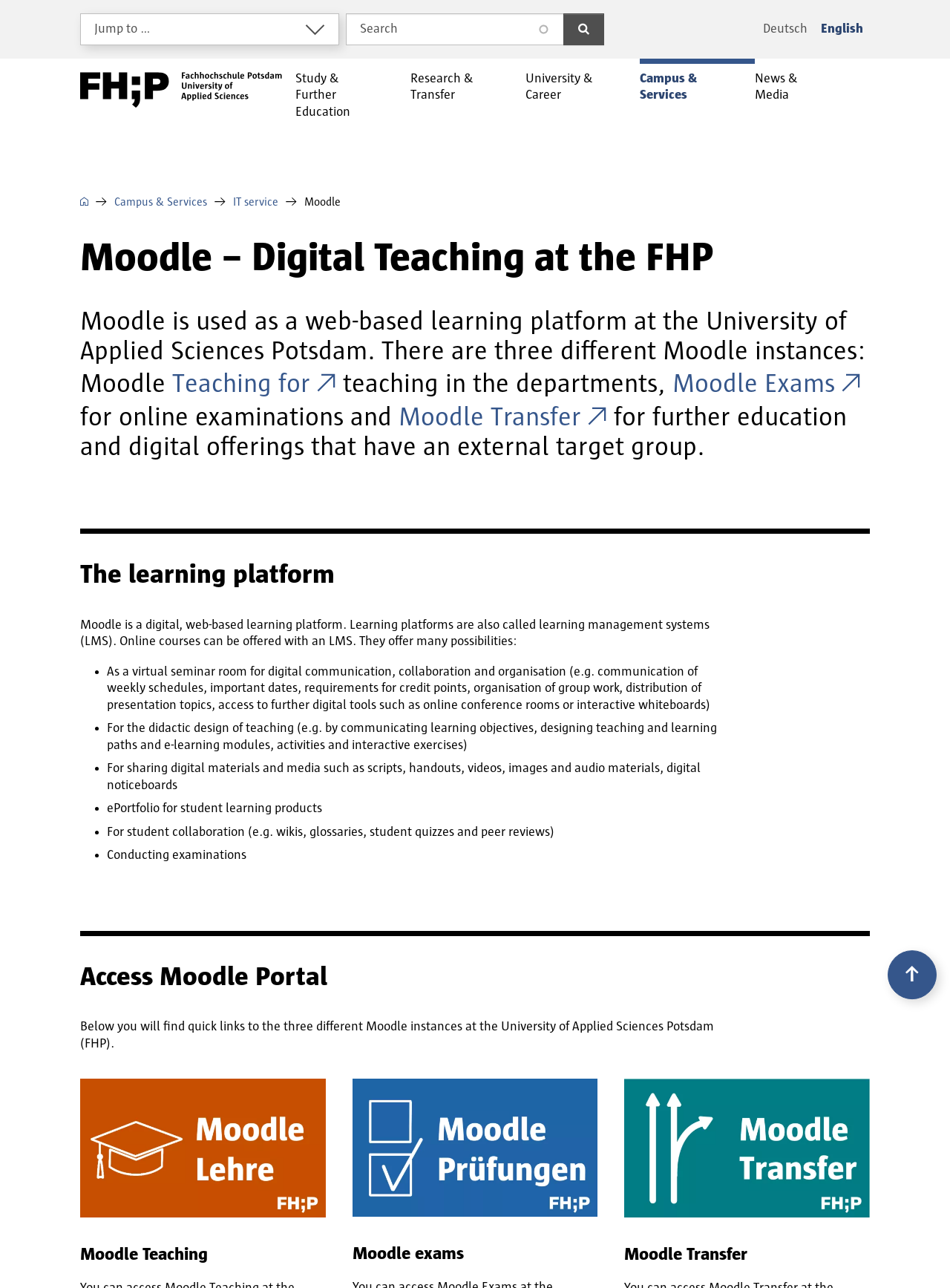Please provide a comprehensive response to the question below by analyzing the image: 
How many Moodle instances are available?

Based on the webpage, there are three different Moodle instances: Moodle Teaching, Moodle Exams, and Moodle Transfer, which are mentioned in the text and also have corresponding images and headings.